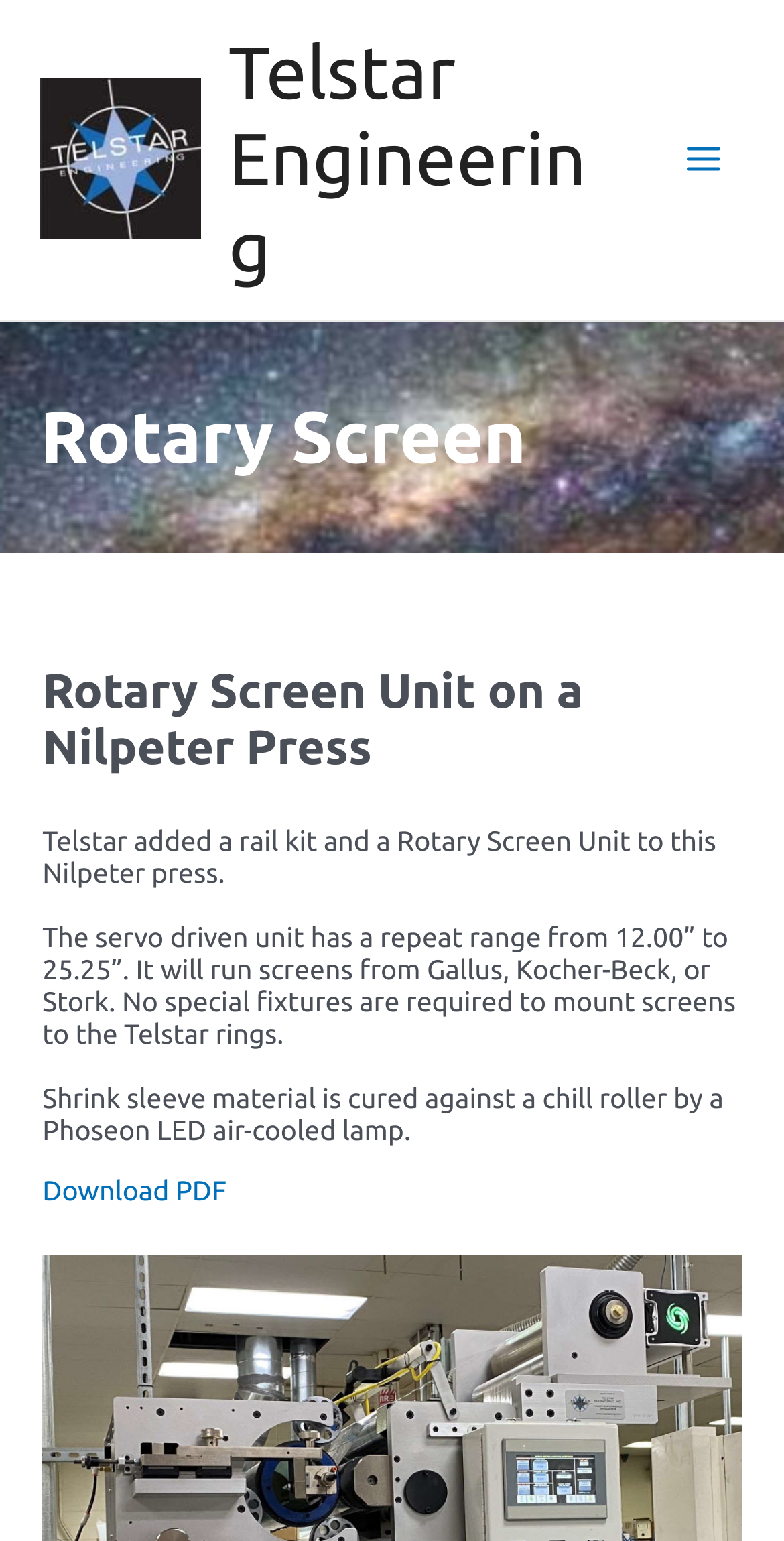What is the brand of the press?
Please provide a detailed and comprehensive answer to the question.

From the StaticText element, we can see that the text 'Rotary Screen Unit on a Nilpeter Press' is present, which indicates that the brand of the press is Nilpeter.